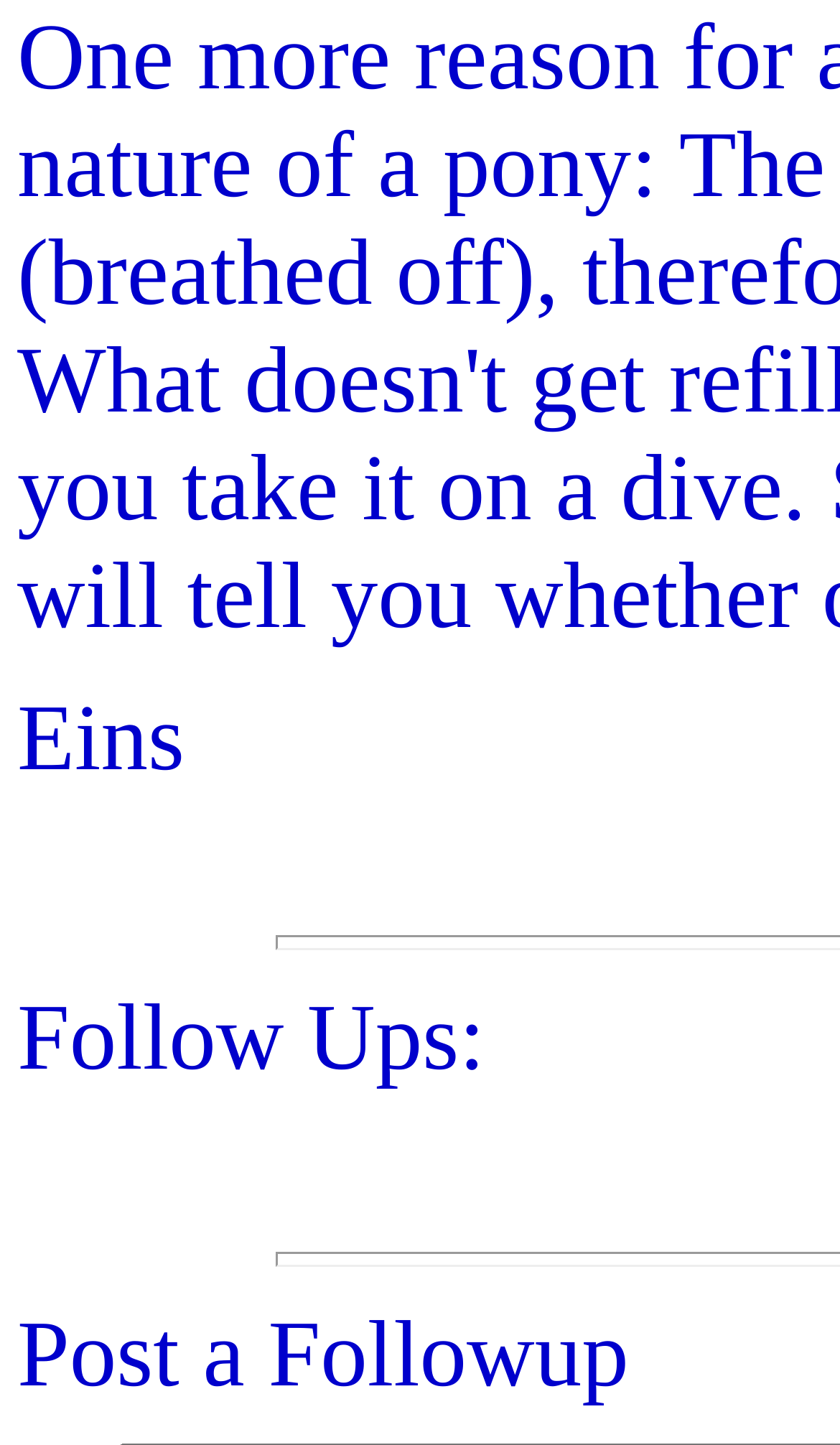Using the description: "Post a Followup", identify the bounding box of the corresponding UI element in the screenshot.

[0.021, 0.903, 0.749, 0.974]